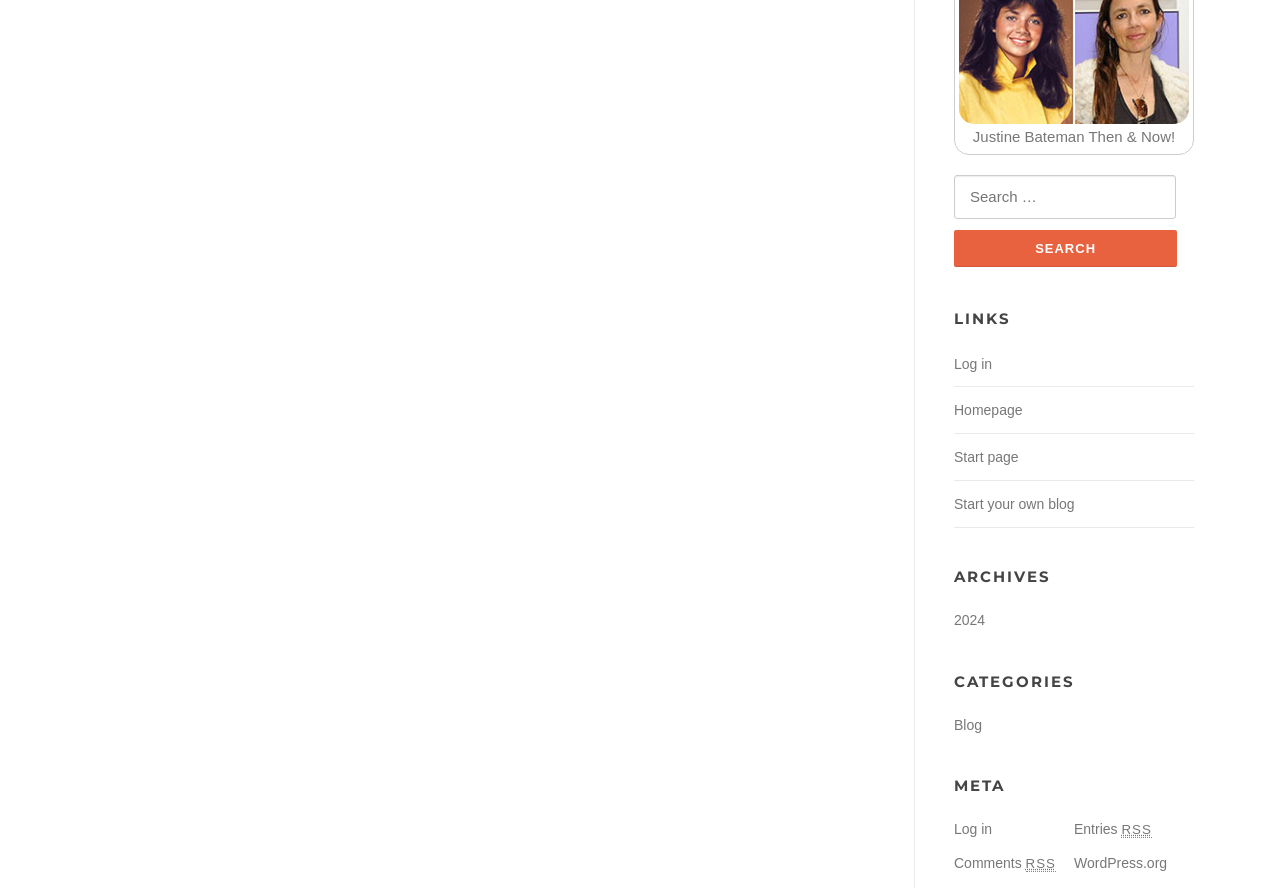Using the information in the image, give a comprehensive answer to the question: 
What is the link to the WordPress website?

The link to the WordPress website is obtained from the link element with the text 'WordPress.org' which is a child of the Root Element.